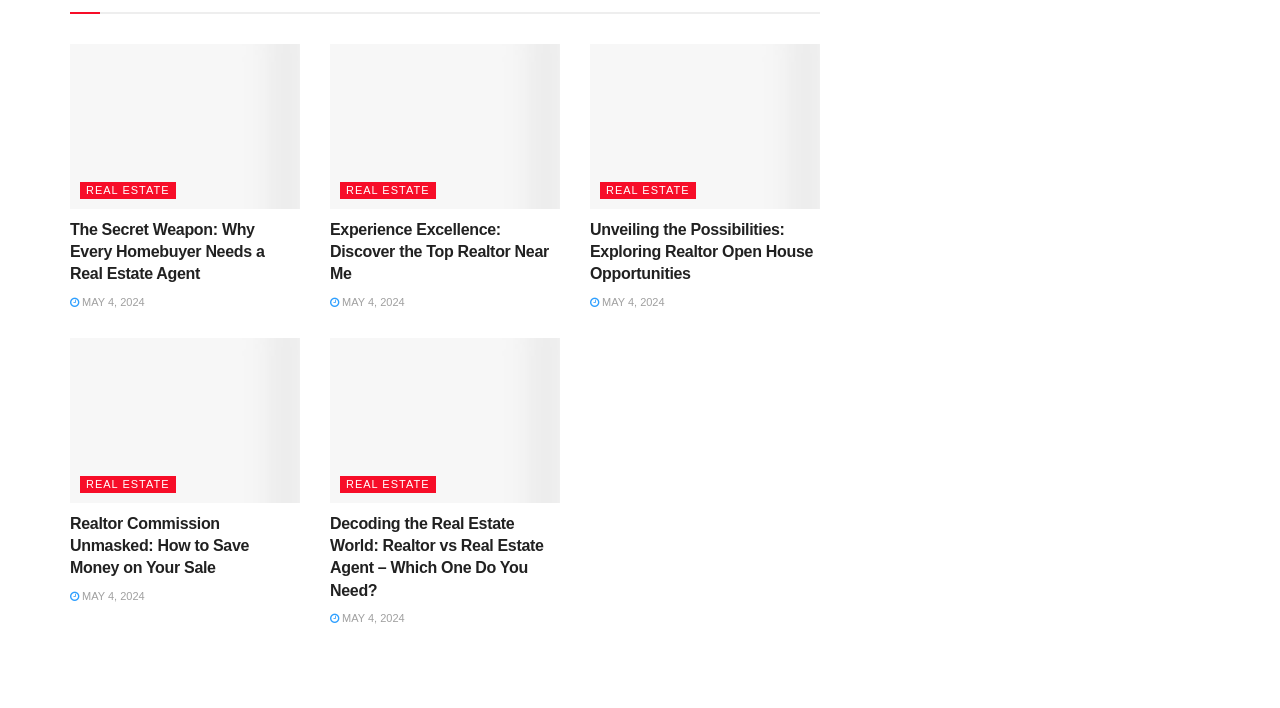Determine the bounding box coordinates of the element's region needed to click to follow the instruction: "click on 'real estate agent'". Provide these coordinates as four float numbers between 0 and 1, formatted as [left, top, right, bottom].

[0.055, 0.062, 0.234, 0.295]